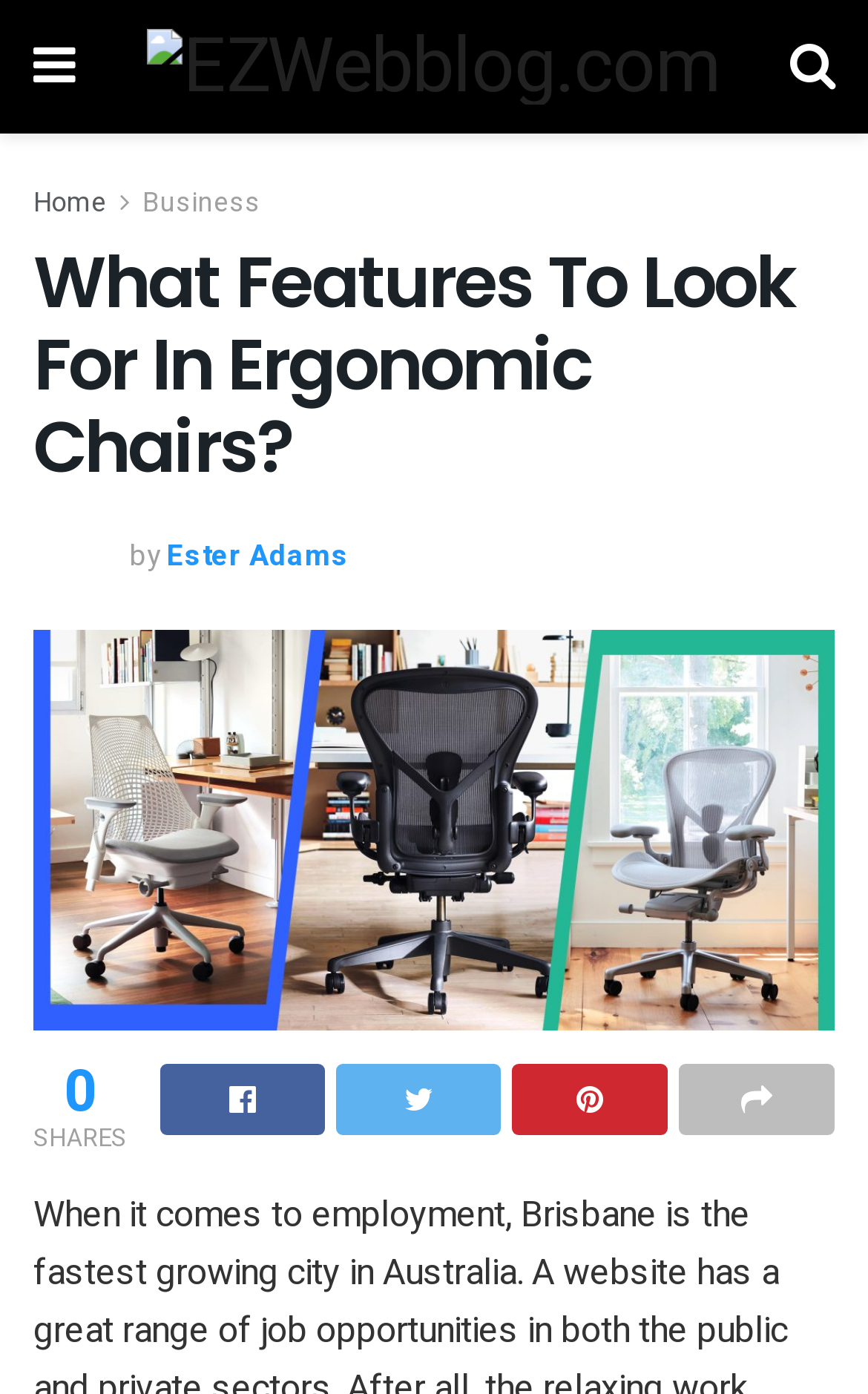Please locate and retrieve the main header text of the webpage.

What Features To Look For In Ergonomic Chairs?